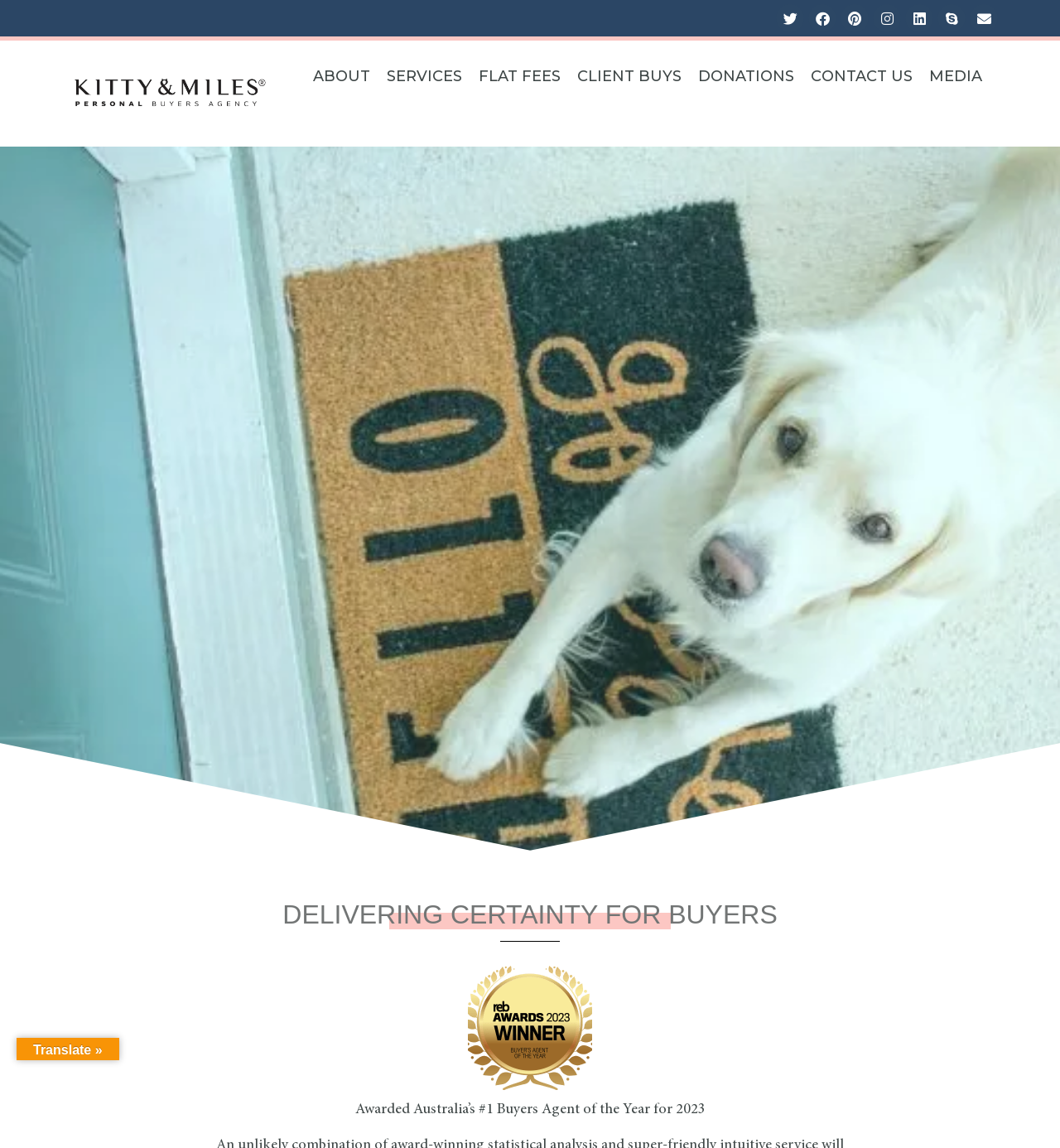How many social media links are there?
Refer to the screenshot and deliver a thorough answer to the question presented.

I counted the number of social media links at the top-right corner of the webpage, which are Twitter, Facebook, Pinterest, Instagram, Linkedin, and Skype.